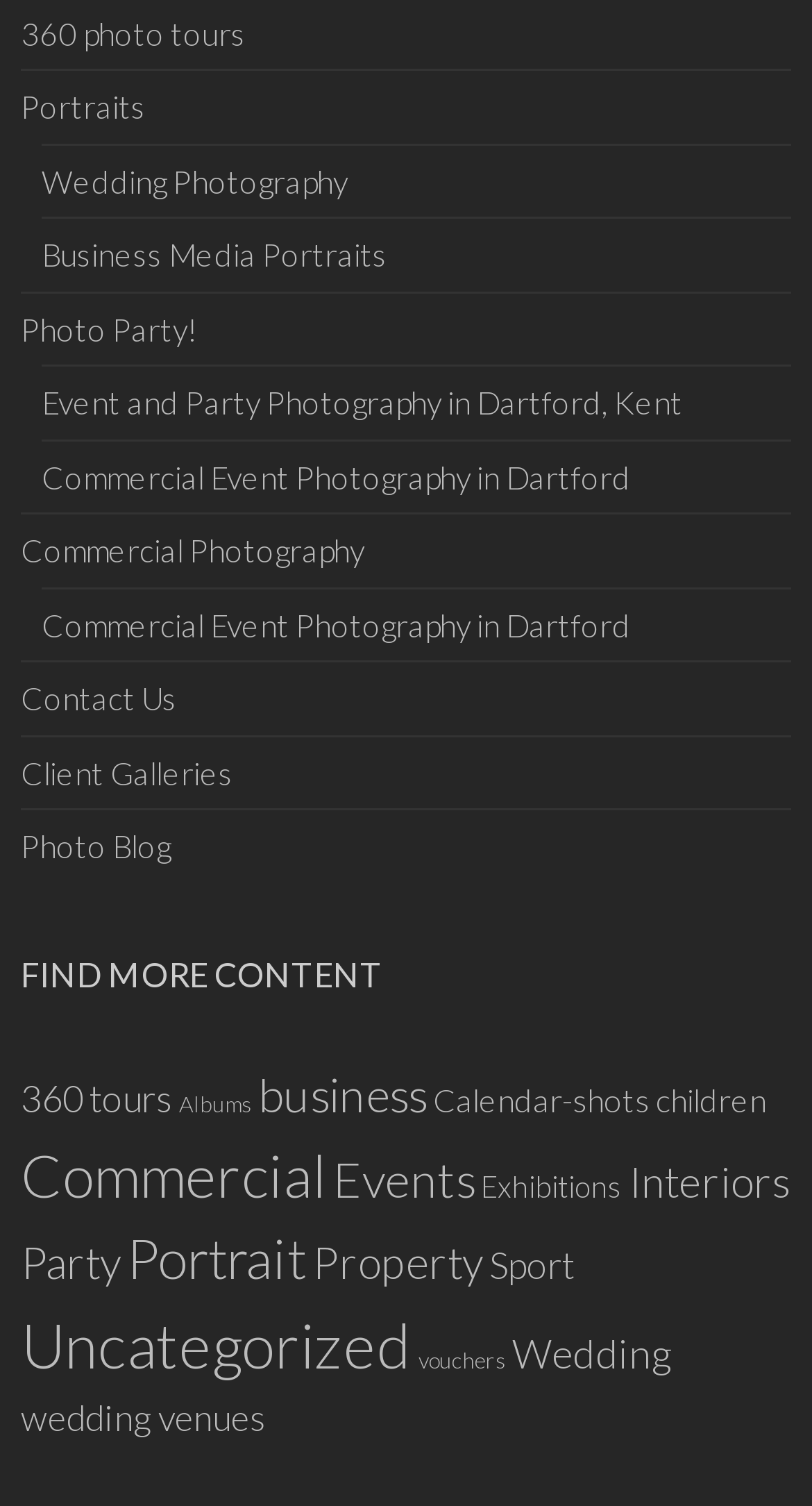Please specify the bounding box coordinates of the clickable section necessary to execute the following command: "Browse Commercial Event Photography in Dartford".

[0.051, 0.402, 0.777, 0.427]